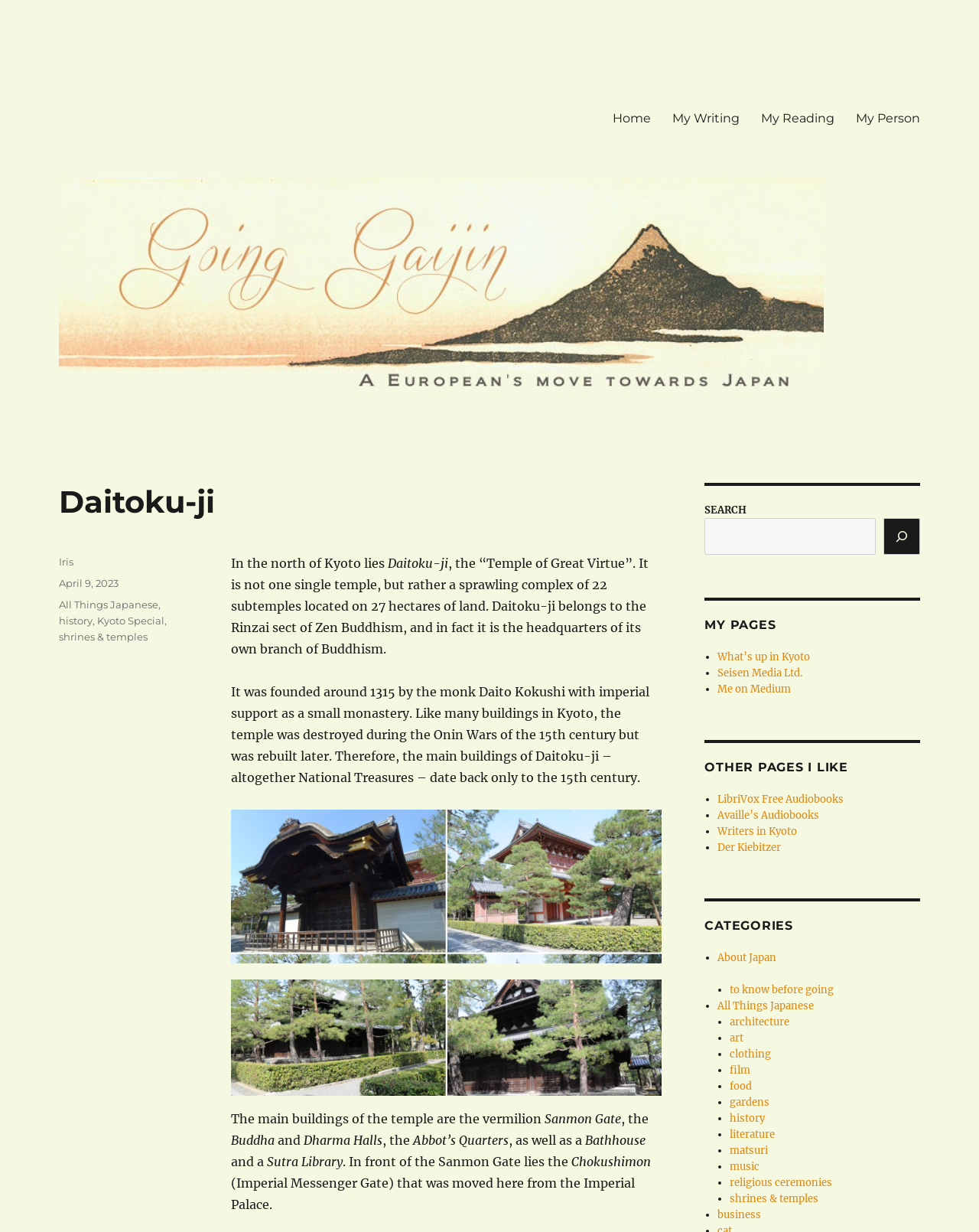Determine the bounding box coordinates of the element's region needed to click to follow the instruction: "Search for something". Provide these coordinates as four float numbers between 0 and 1, formatted as [left, top, right, bottom].

[0.72, 0.42, 0.894, 0.45]